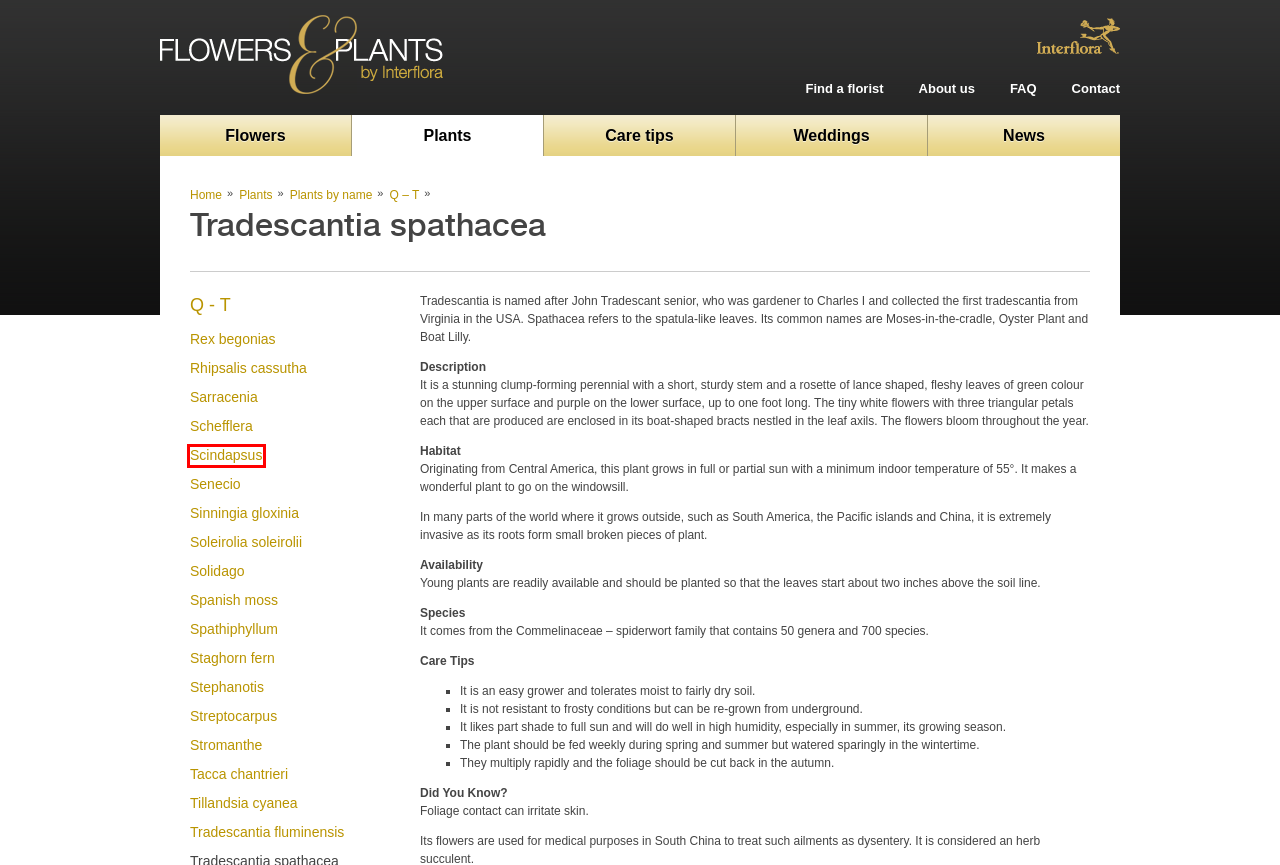Observe the screenshot of a webpage with a red bounding box highlighting an element. Choose the webpage description that accurately reflects the new page after the element within the bounding box is clicked. Here are the candidates:
A. Care tips information from Flowers.org.uk
B. Interflora | Flower Delivery | Order Flowers Online
C. Plants by name information from Flowers.org.uk
D. Tillandsia cyanea information from Flowers.org.uk
E. Stephanotis information from Flowers.org.uk
F. Streptocarpus information from Flowers.org.uk
G. Scindapsus information from Flowers.org.uk
H. Tacca chantrieri information from Flowers.org.uk

G